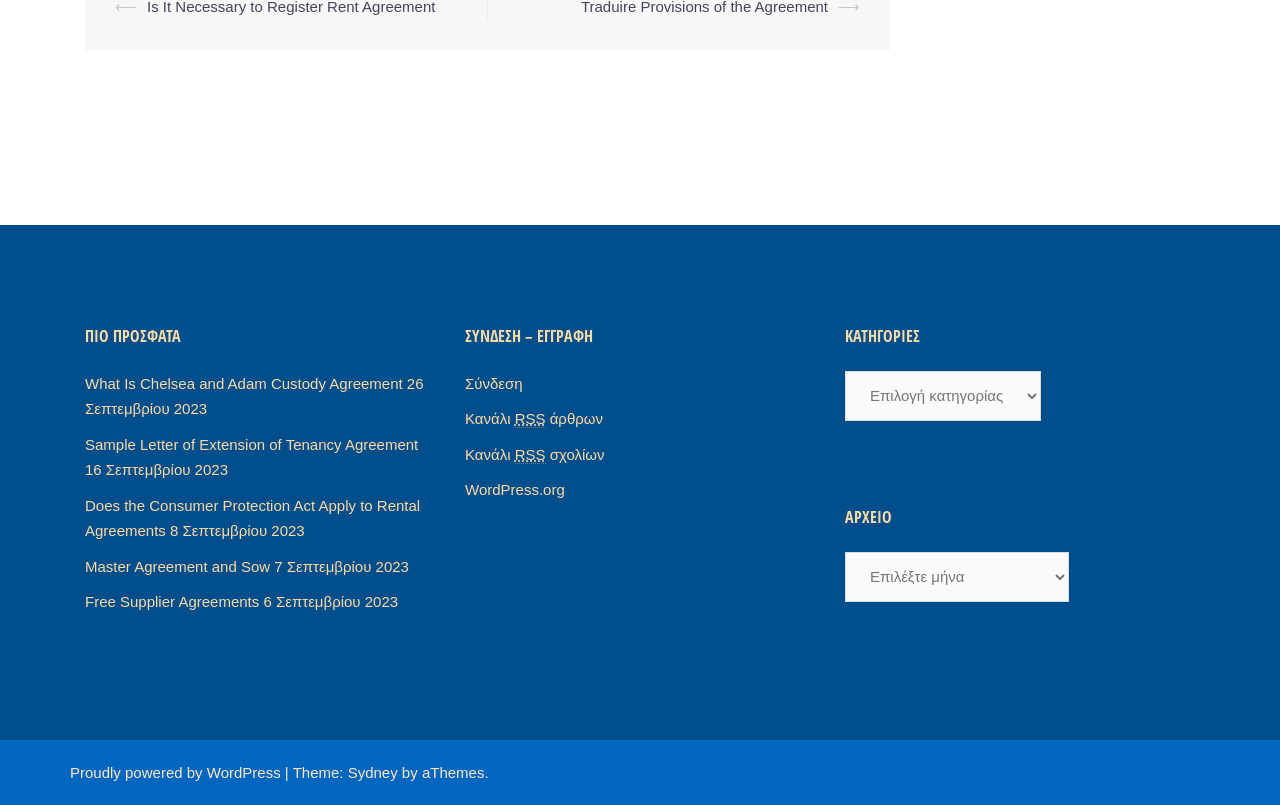What is the name of the theme used by the website?
Refer to the image and give a detailed answer to the query.

The theme used by the website is 'Sydney', which is mentioned at the bottom of the page, along with the phrase 'Proudly powered by WordPress'.